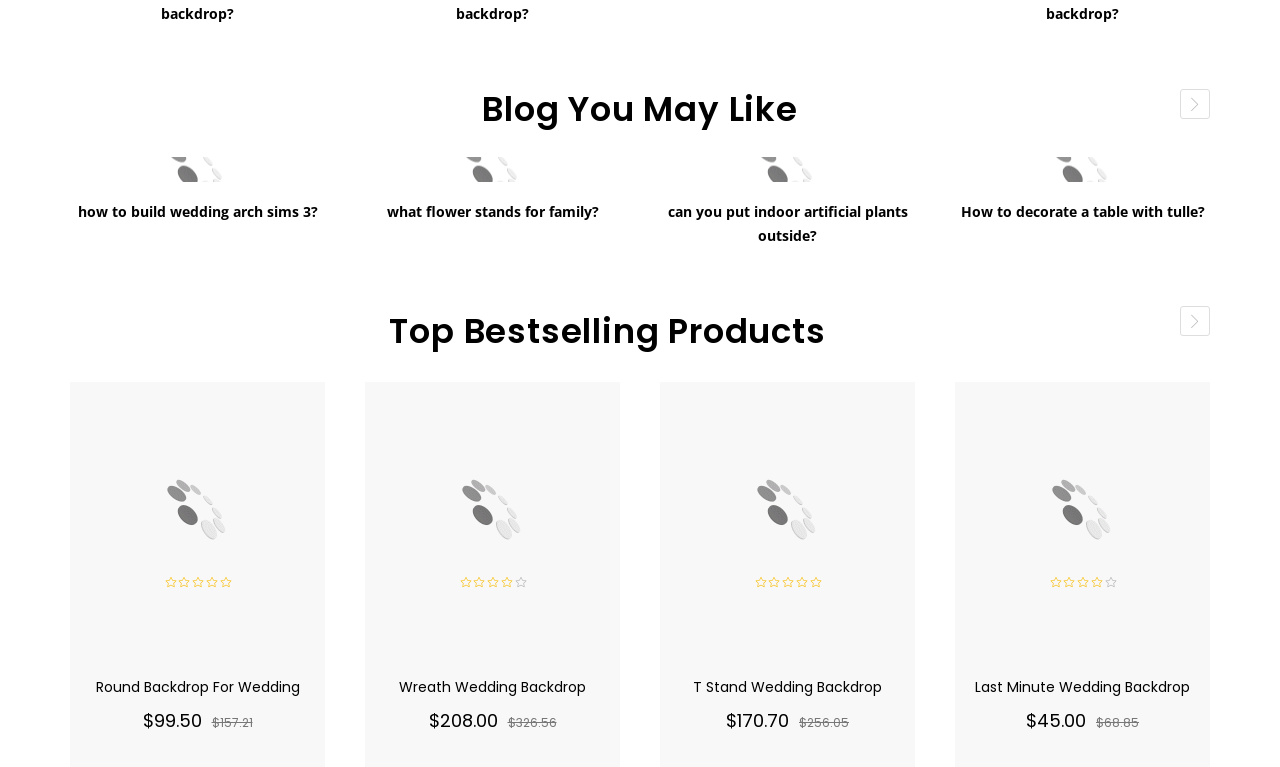Find the bounding box coordinates of the UI element according to this description: "what flower stands for family?".

[0.302, 0.263, 0.468, 0.288]